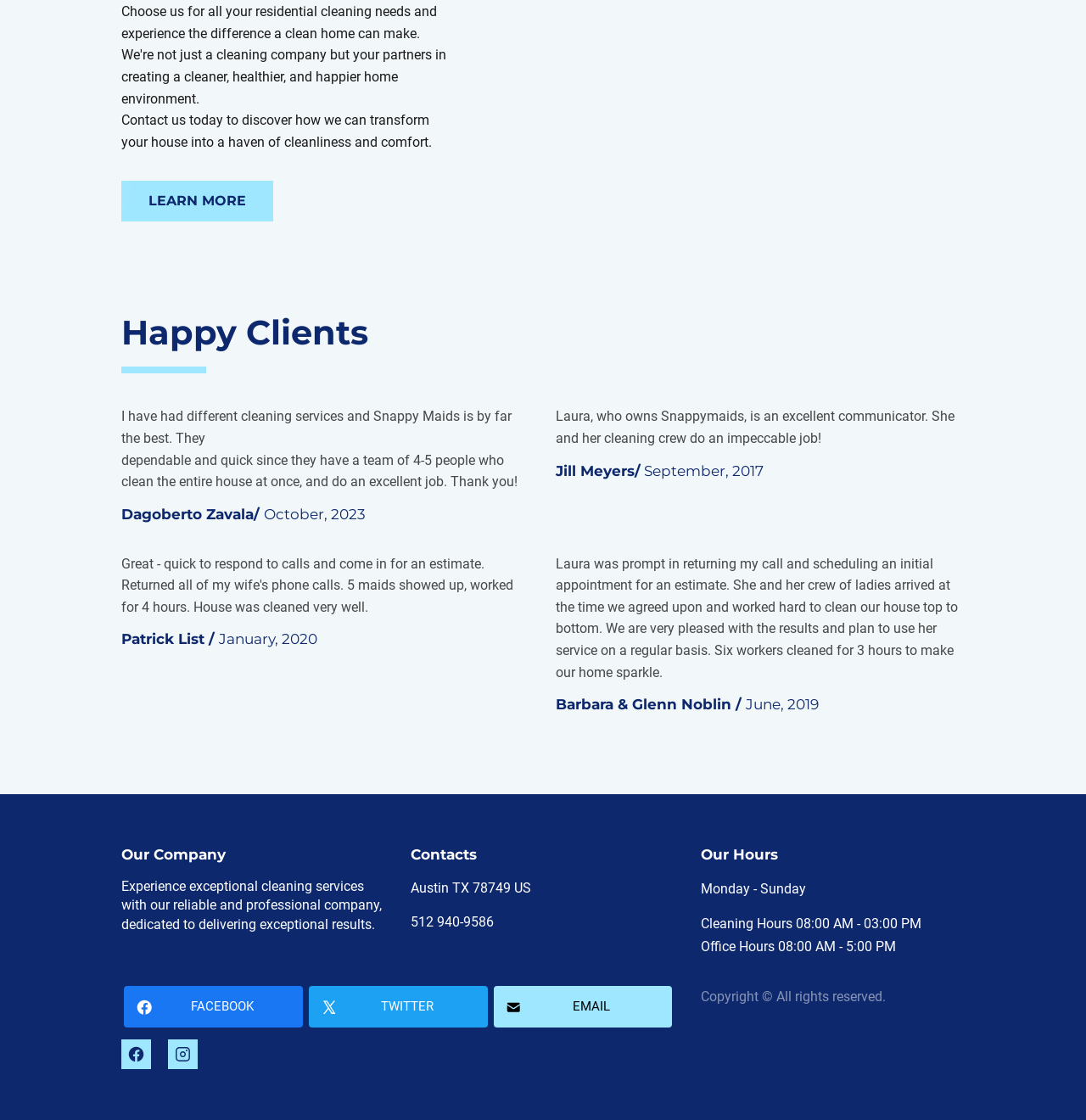What social media platforms does the company have?
Based on the image, answer the question with as much detail as possible.

The social media platforms of the company can be found at the bottom of the webpage, which are indicated by the images and static texts 'FACEBOOK', 'TWITTER', and 'EMAIL'.